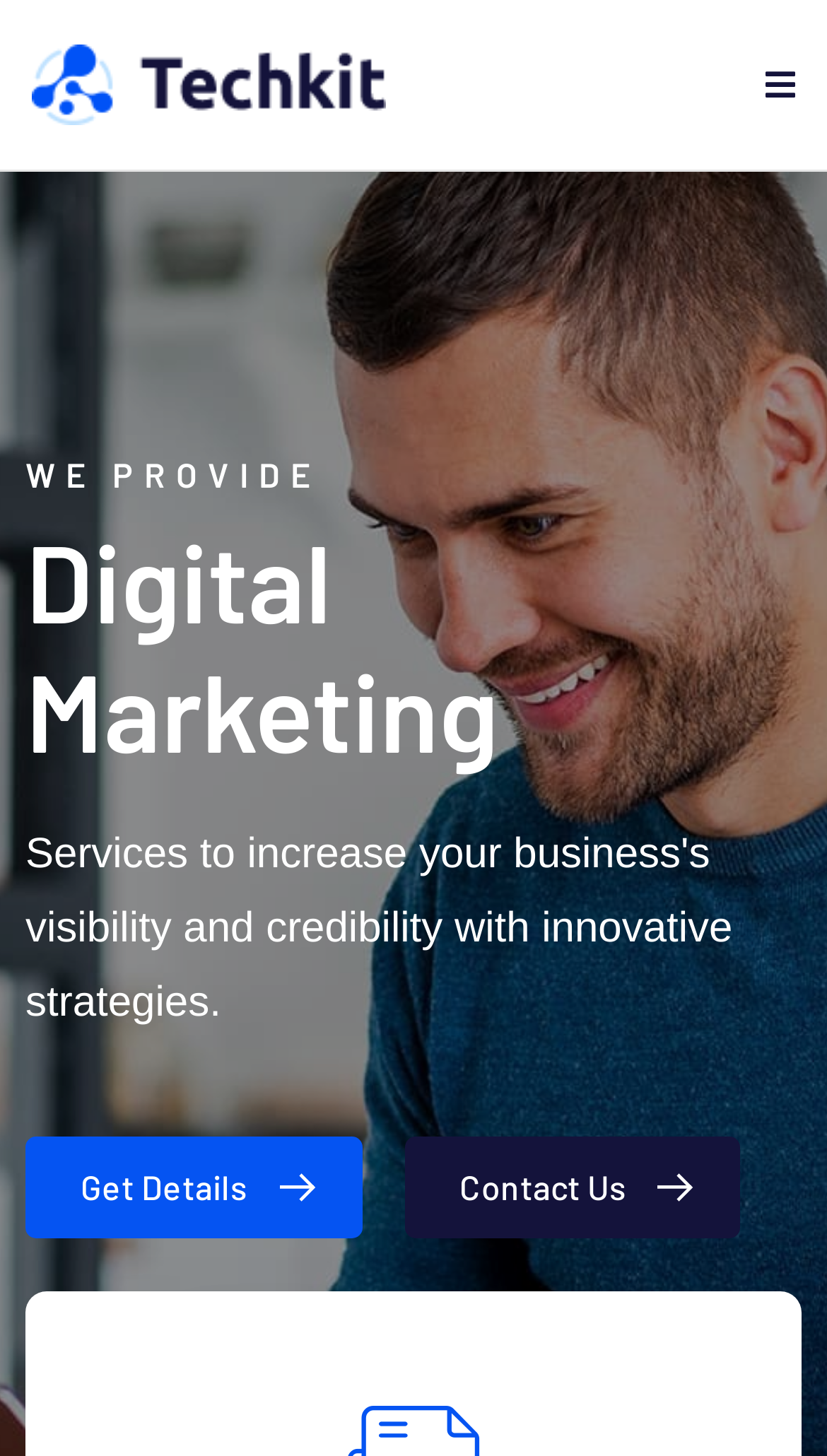What is the purpose of the 'Get Details' button?
Please provide a detailed answer to the question.

The 'Get Details' button is likely intended to provide more information about the agency's services or offerings, as it is placed next to the 'Digital Marketing' heading.